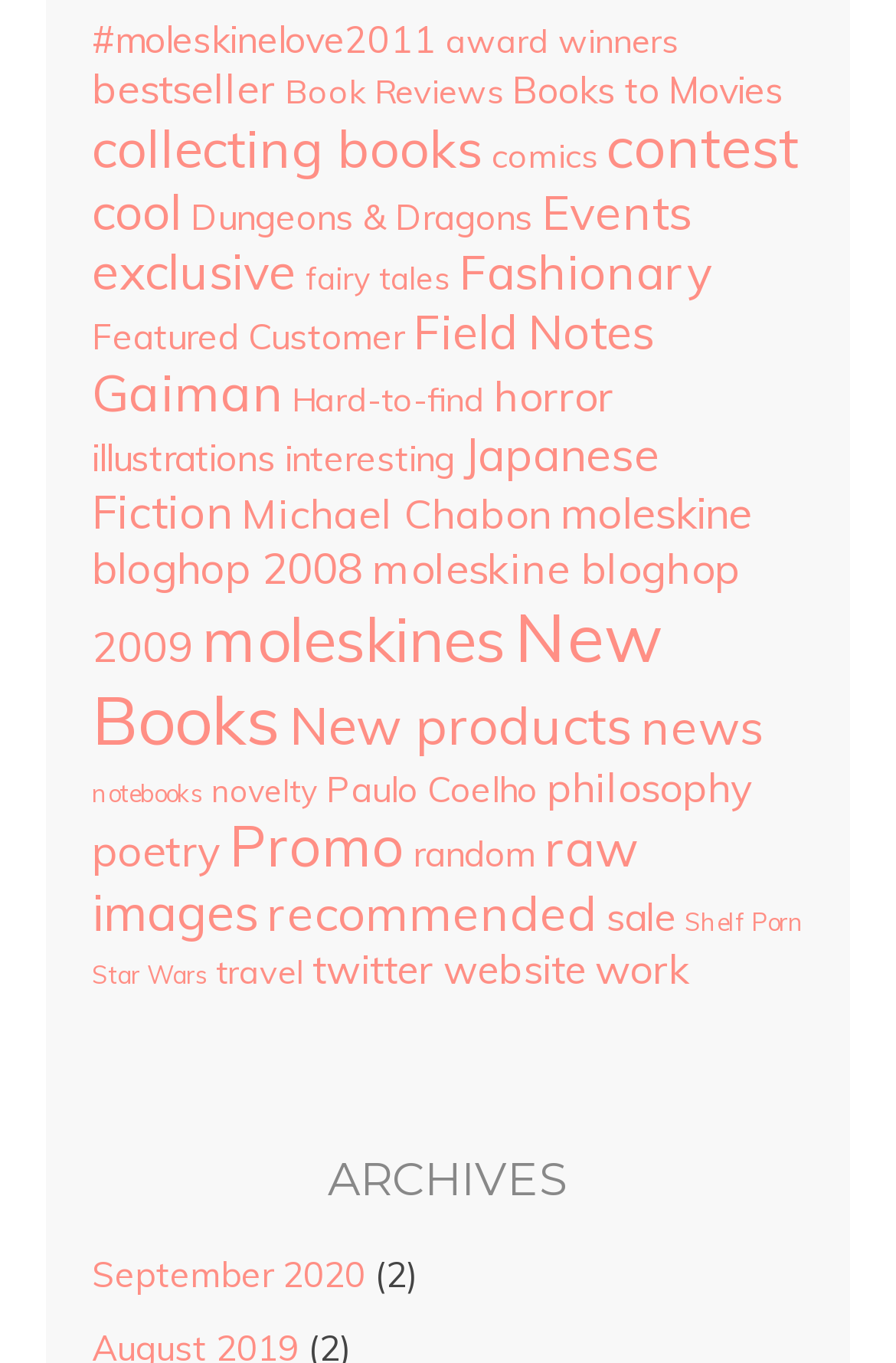Identify the bounding box coordinates of the area that should be clicked in order to complete the given instruction: "Read book reviews". The bounding box coordinates should be four float numbers between 0 and 1, i.e., [left, top, right, bottom].

[0.318, 0.053, 0.562, 0.083]